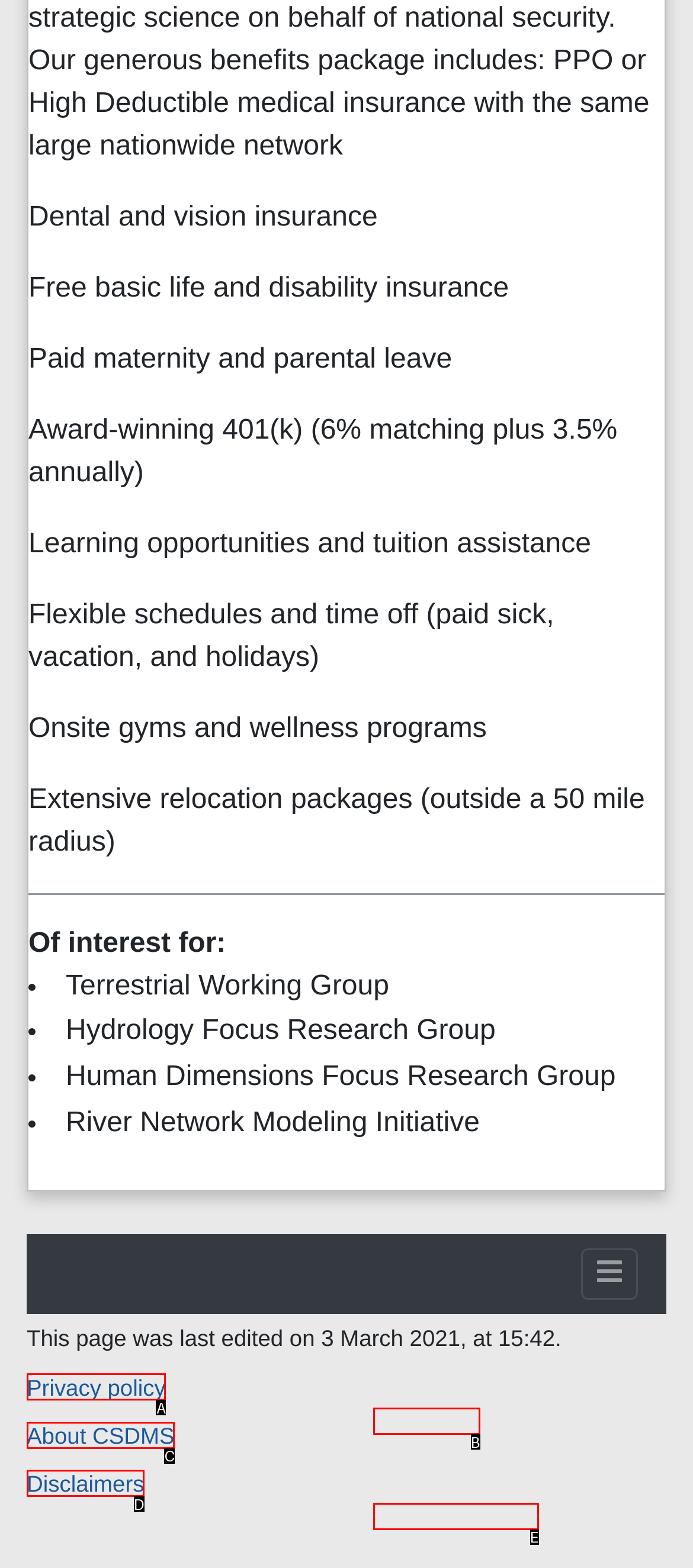Based on the description Privacy policy, identify the most suitable HTML element from the options. Provide your answer as the corresponding letter.

A